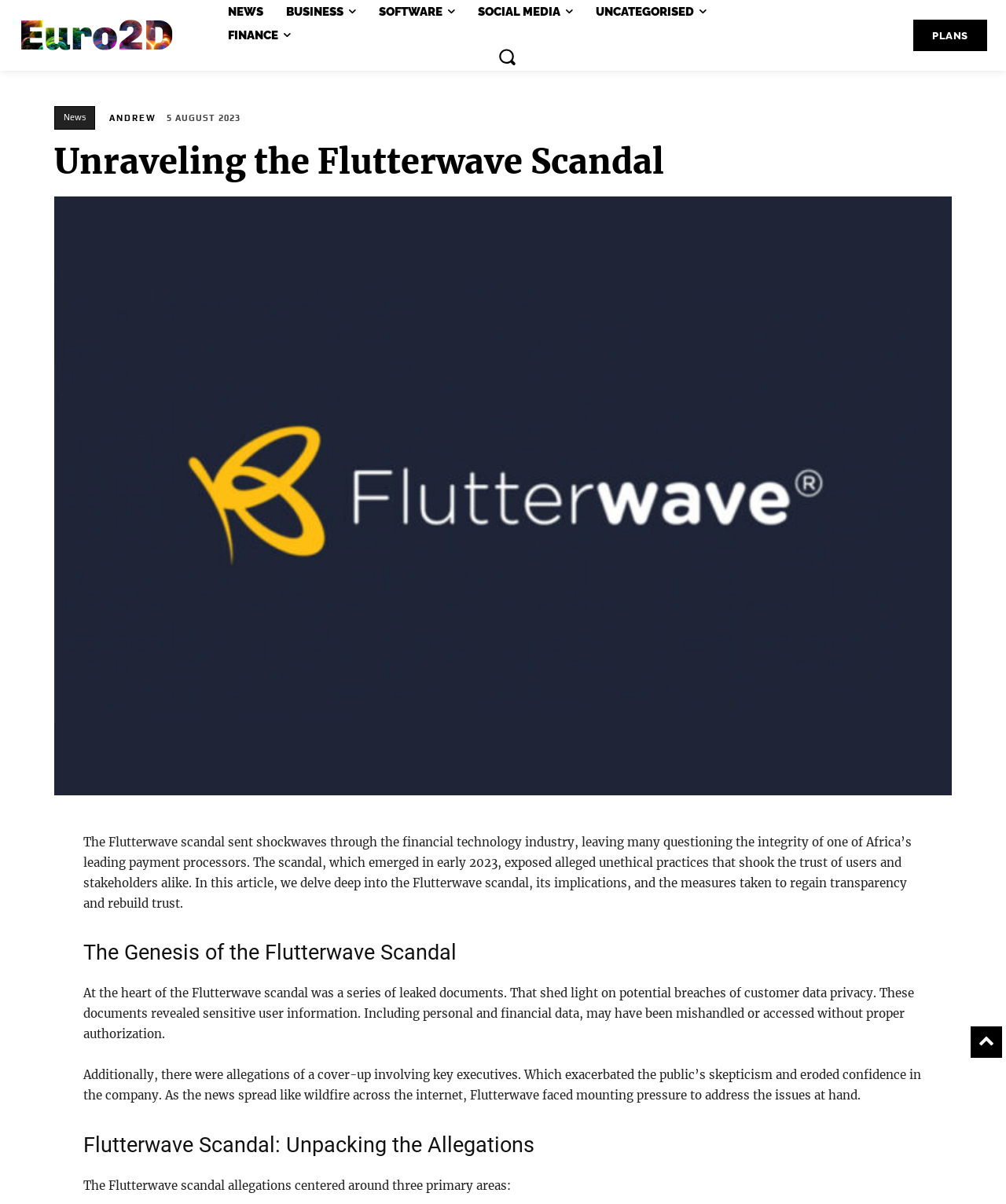Provide a thorough description of the webpage you see.

The webpage is an article about the Flutterwave scandal, its implications, and the measures taken to regain transparency and rebuild trust. At the top, there are several links to different categories, including "Euro2D", "NEWS", "BUSINESS", "SOFTWARE", "SOCIAL MEDIA", "UNCATEGORISED", and "FINANCE", which are aligned horizontally across the top of the page. 

Below these links, there is a search button with a small image of a magnifying glass. To the right of the search button, there is a link to "PLANS". 

The main content of the article begins with a heading "Unraveling the Flutterwave Scandal" and a large image that spans almost the entire width of the page. Below the image, there is a time stamp "5 AUGUST 2023" and links to "News" and "ANDREW". 

The article is divided into sections, each with its own heading. The first section provides an introduction to the Flutterwave scandal, explaining how it sent shockwaves through the financial technology industry and exposed alleged unethical practices. 

The next section, "The Genesis of the Flutterwave Scandal", discusses the leaked documents that revealed potential breaches of customer data privacy. The following section, "Flutterwave Scandal: Unpacking the Allegations", delves deeper into the allegations, which centered around three primary areas.